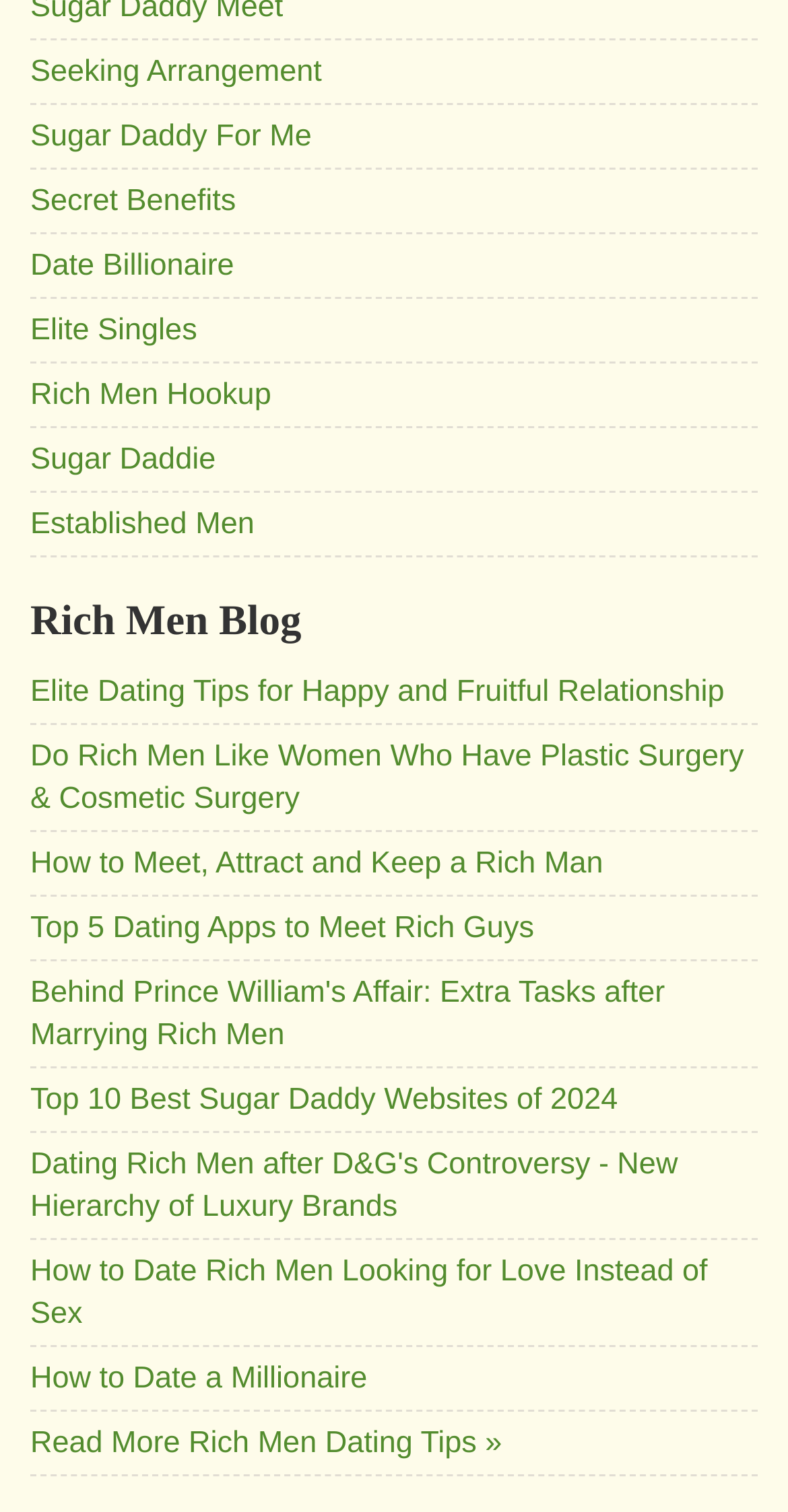Can you identify the bounding box coordinates of the clickable region needed to carry out this instruction: 'Explore 'Top 10 Best Sugar Daddy Websites of 2024''? The coordinates should be four float numbers within the range of 0 to 1, stated as [left, top, right, bottom].

[0.038, 0.715, 0.784, 0.738]